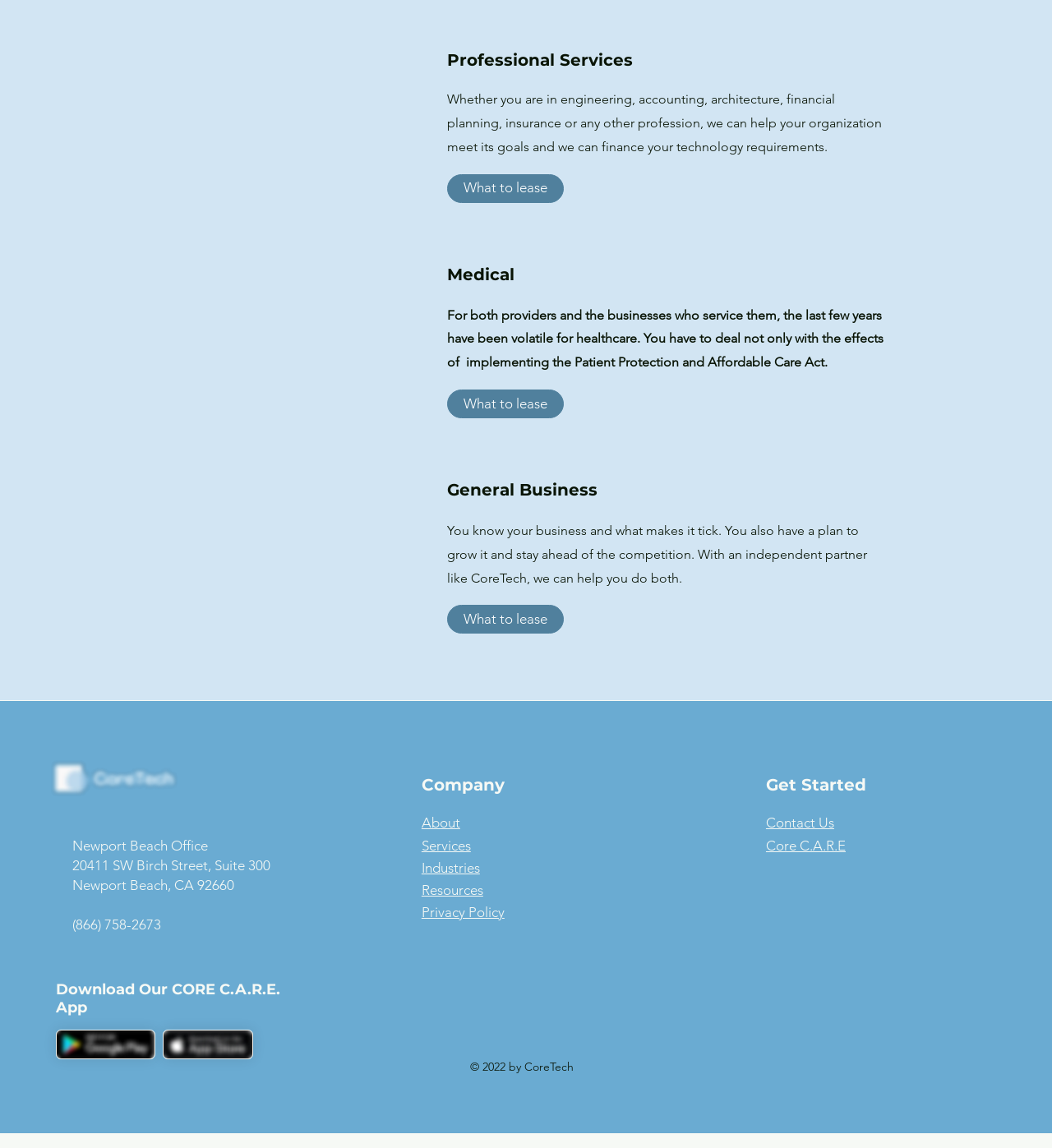Give a one-word or phrase response to the following question: How can users download the CORE C.A.R.E. app?

Get it on Google Play or App Store